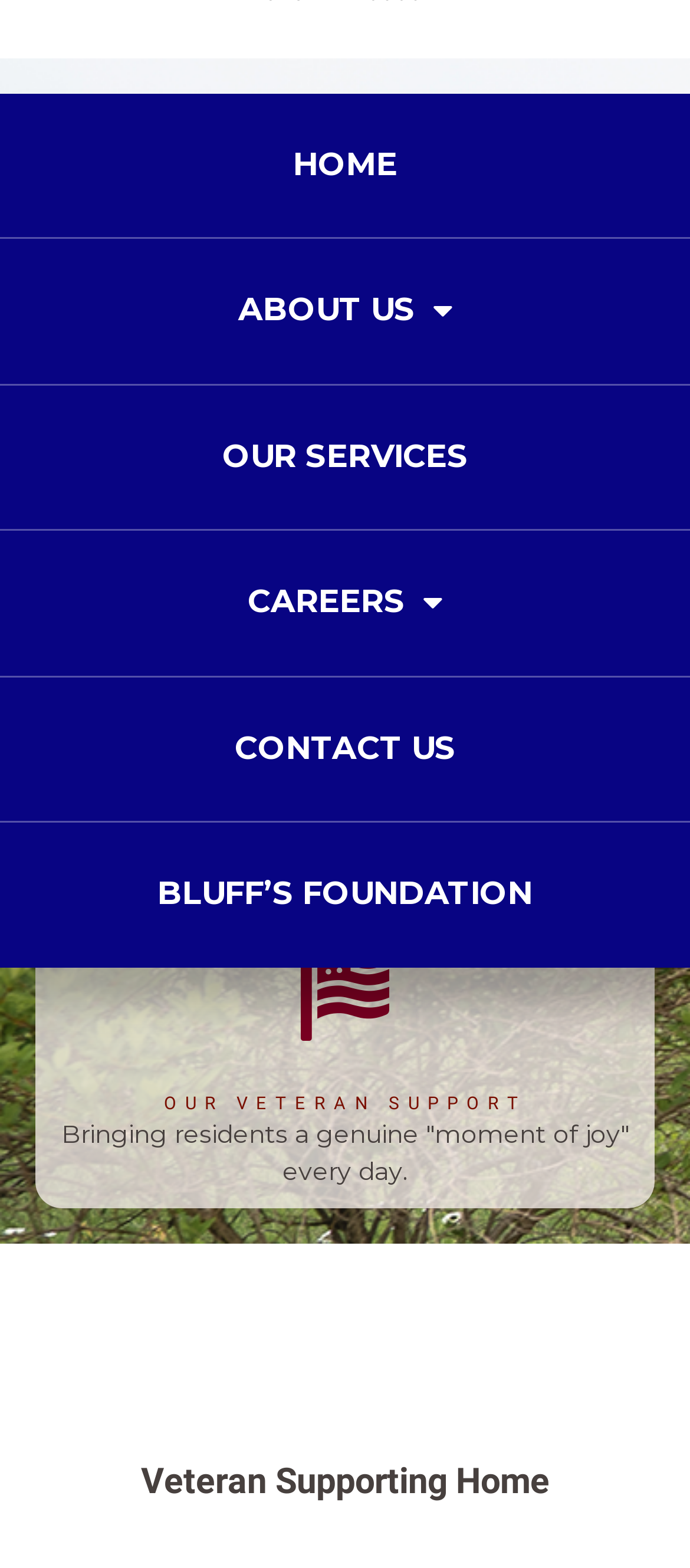Find the bounding box of the element with the following description: "Home". The coordinates must be four float numbers between 0 and 1, formatted as [left, top, right, bottom].

[0.0, 0.059, 1.0, 0.151]